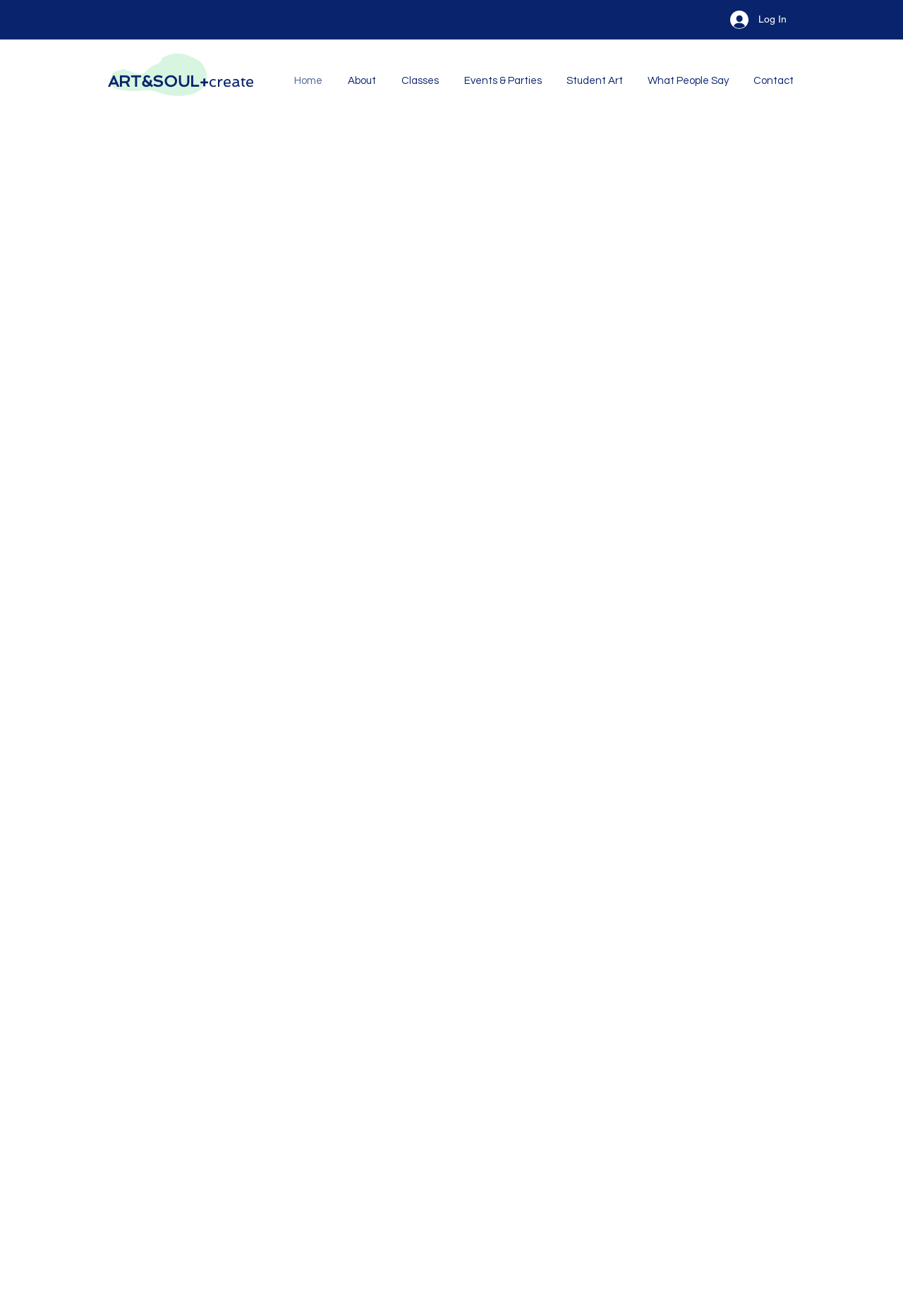Could you determine the bounding box coordinates of the clickable element to complete the instruction: "Explore the Events & Parties page"? Provide the coordinates as four float numbers between 0 and 1, i.e., [left, top, right, bottom].

[0.494, 0.051, 0.6, 0.071]